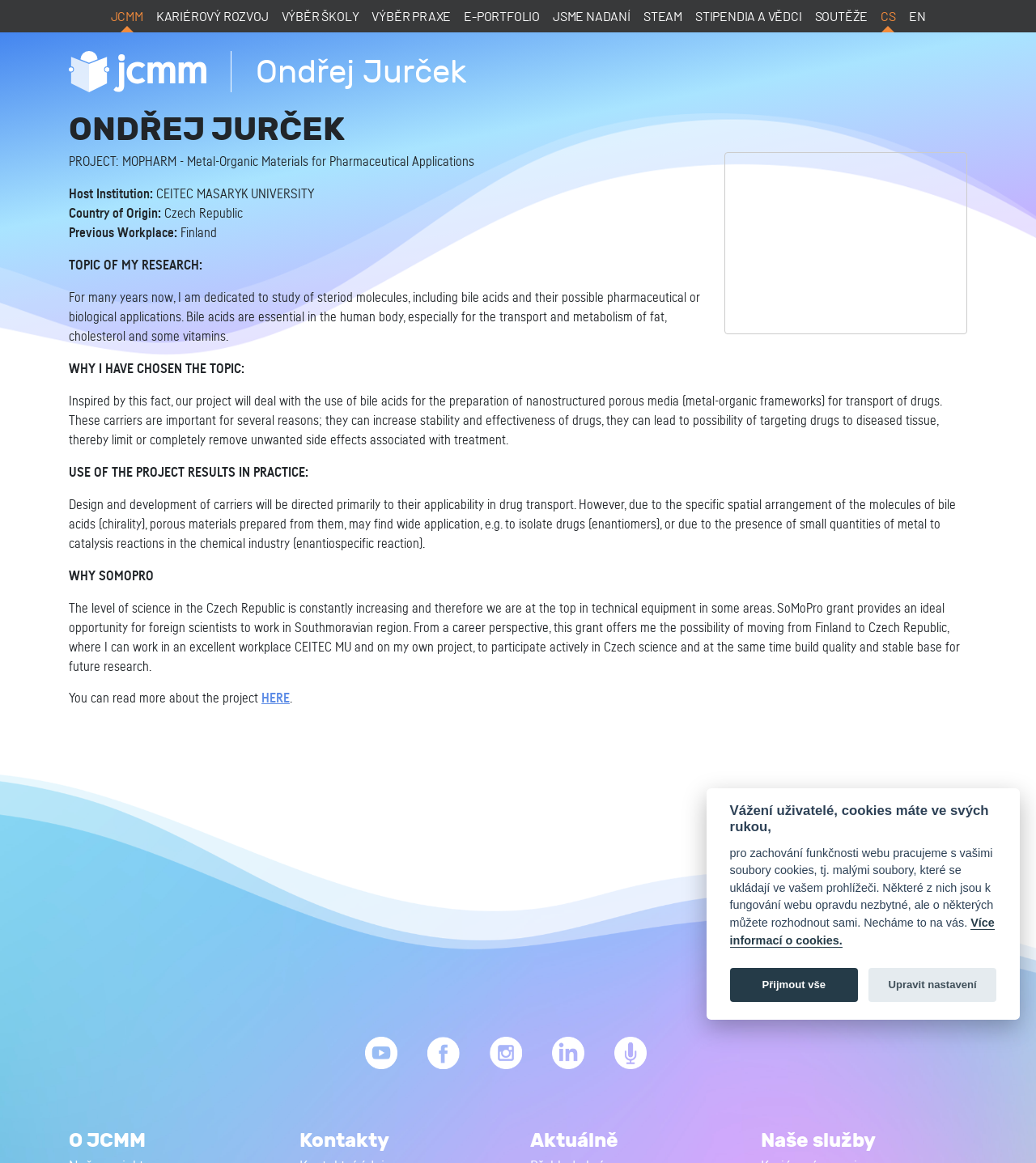Locate the bounding box of the UI element described by: "Stipendia a vědci" in the given webpage screenshot.

[0.665, 0.0, 0.78, 0.028]